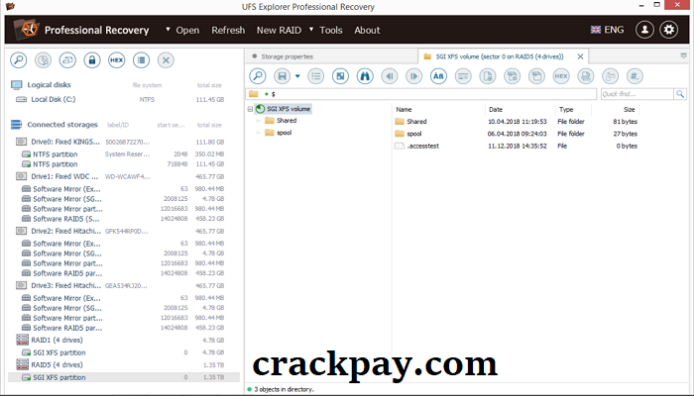What is the purpose of the software?
Analyze the screenshot and provide a detailed answer to the question.

The UFS Explorer Professional Recovery software is designed to recover data from various storage devices, including complex RAID configurations, and its advanced features enable users to preserve and retrieve lost files effectively.